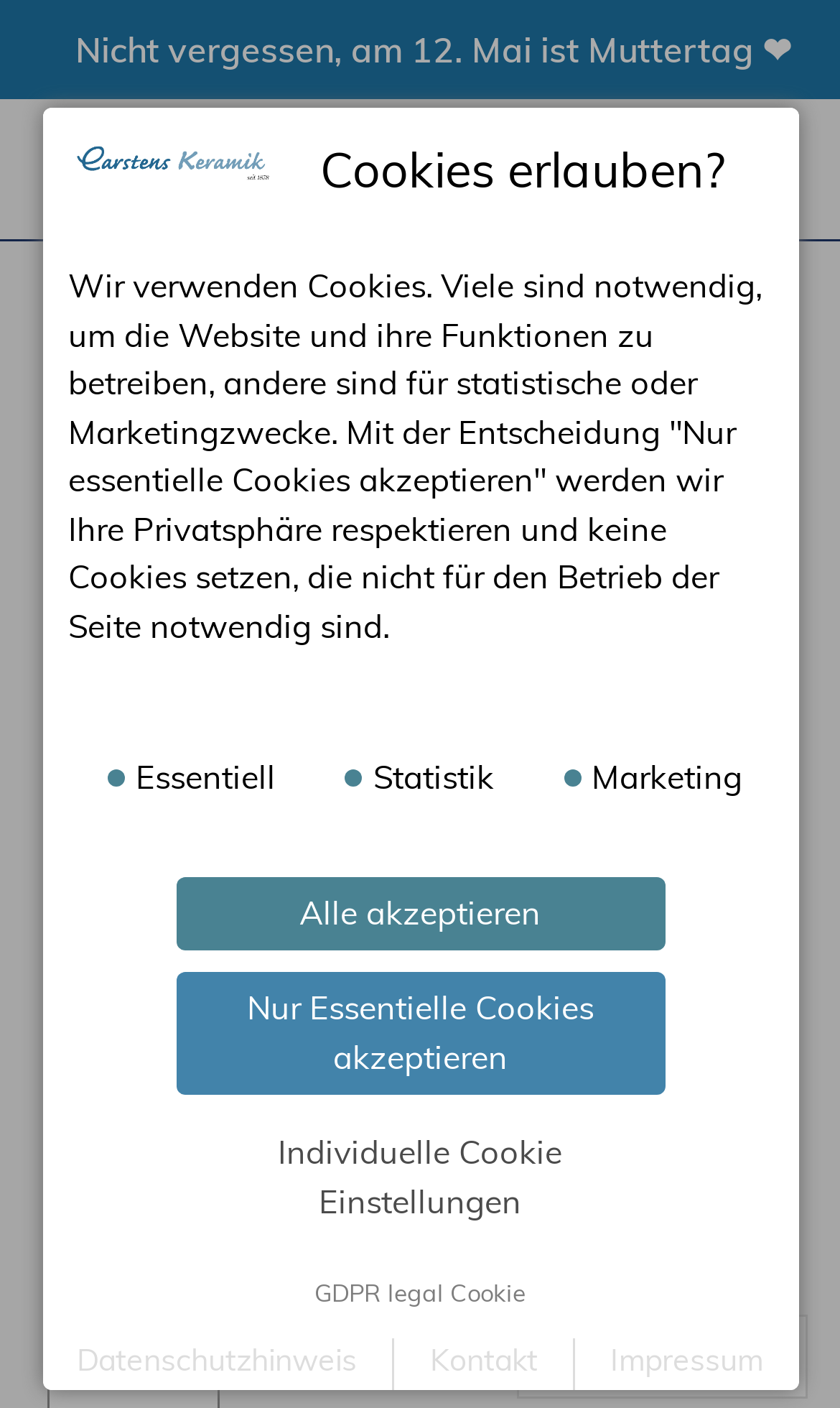Answer with a single word or phrase: 
What is the language of the webpage?

German